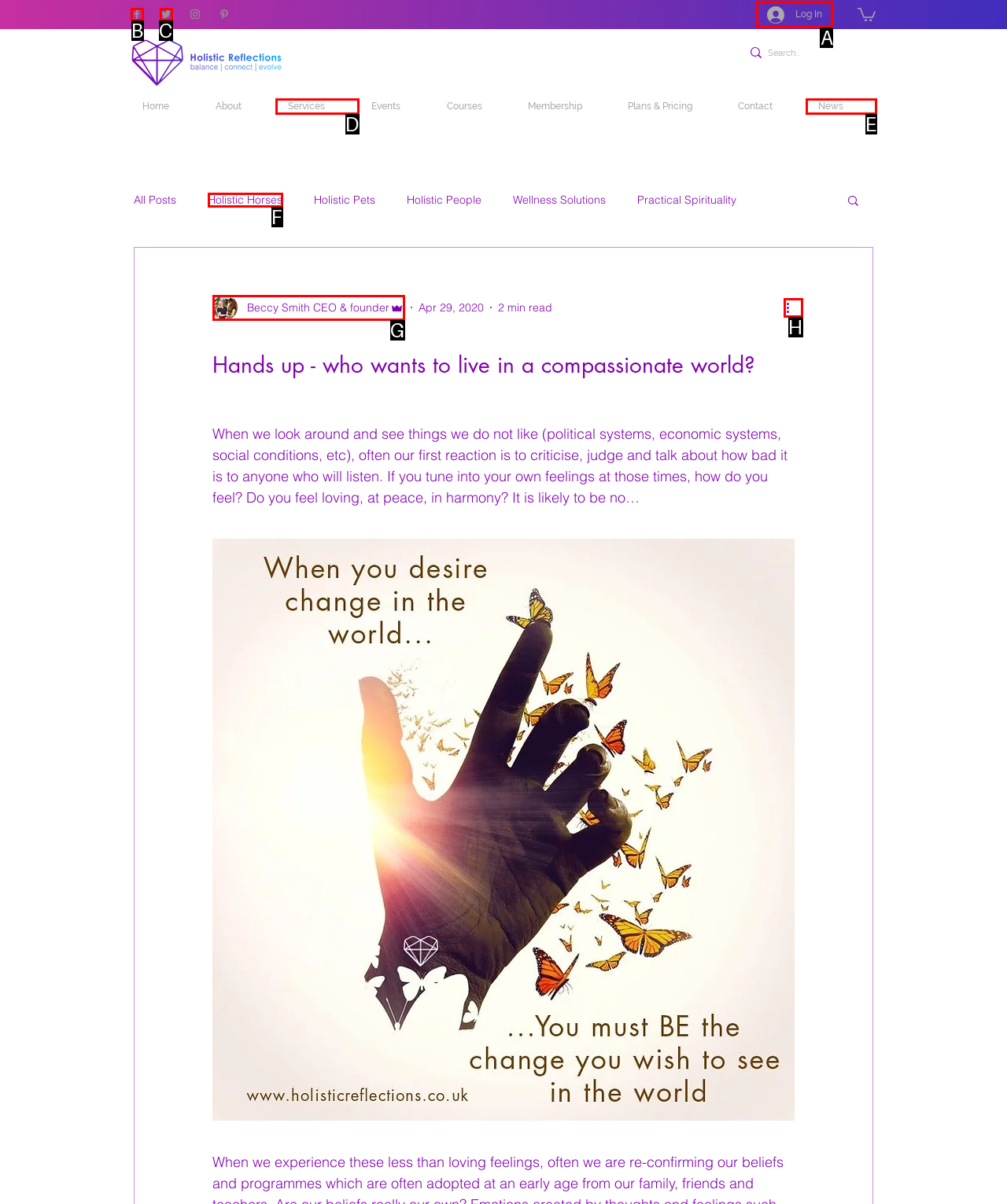Identify the correct UI element to click for this instruction: Log in to the website
Respond with the appropriate option's letter from the provided choices directly.

A